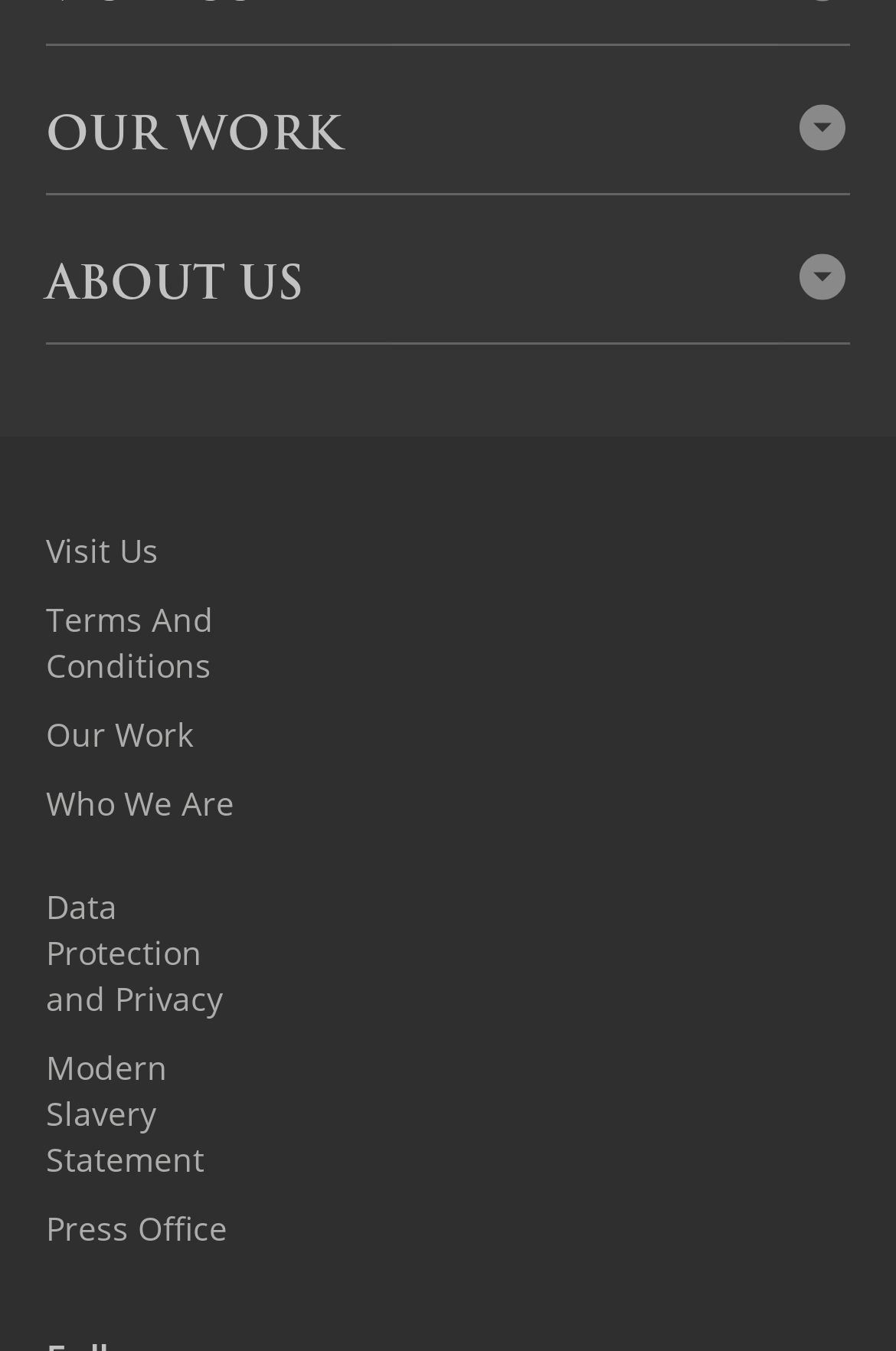Respond to the question below with a single word or phrase:
What is the last link on the webpage?

Press Office